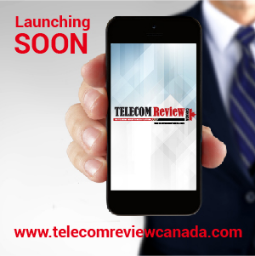Paint a vivid picture with your words by describing the image in detail.

The image features a hand holding a smartphone displaying the logo of "Telecom Review Canada." The screen prominently reads "TELECOM REVIEW," suggesting an upcoming launch of a mobile platform or application. The background is a sleek, modern design with geometric elements, emphasizing a contemporary feel. Above the phone, the word "Launching" is highlighted in red, followed by "SOON," hinting at an exciting announcement. Below the phone, the website address "www.telecomreviewcanada.com" is clearly visible, directing viewers to the platform for more information. This image effectively conveys a sense of anticipation and innovation in the telecommunications sector.